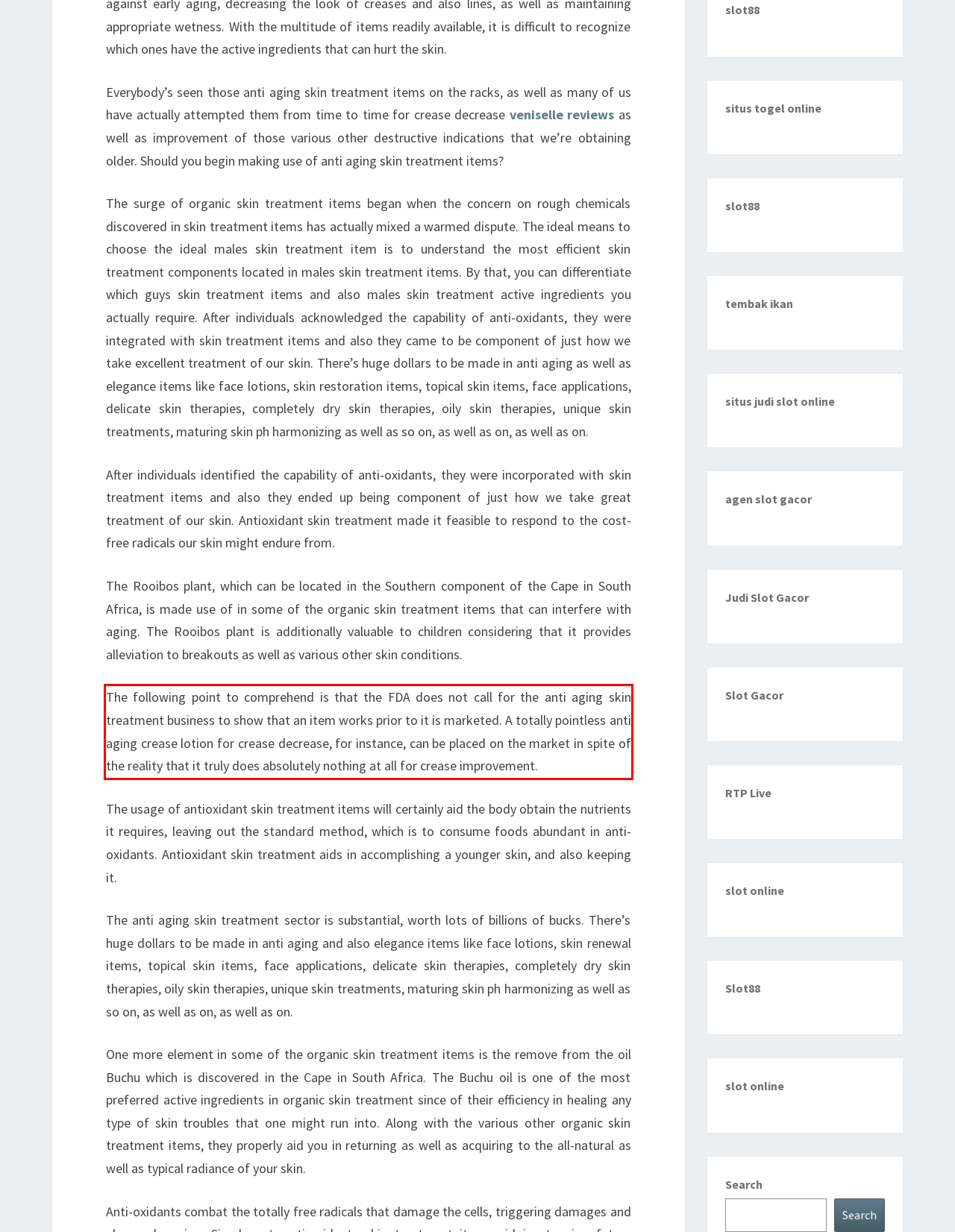You are given a screenshot showing a webpage with a red bounding box. Perform OCR to capture the text within the red bounding box.

The following point to comprehend is that the FDA does not call for the anti aging skin treatment business to show that an item works prior to it is marketed. A totally pointless anti aging crease lotion for crease decrease, for instance, can be placed on the market in spite of the reality that it truly does absolutely nothing at all for crease improvement.